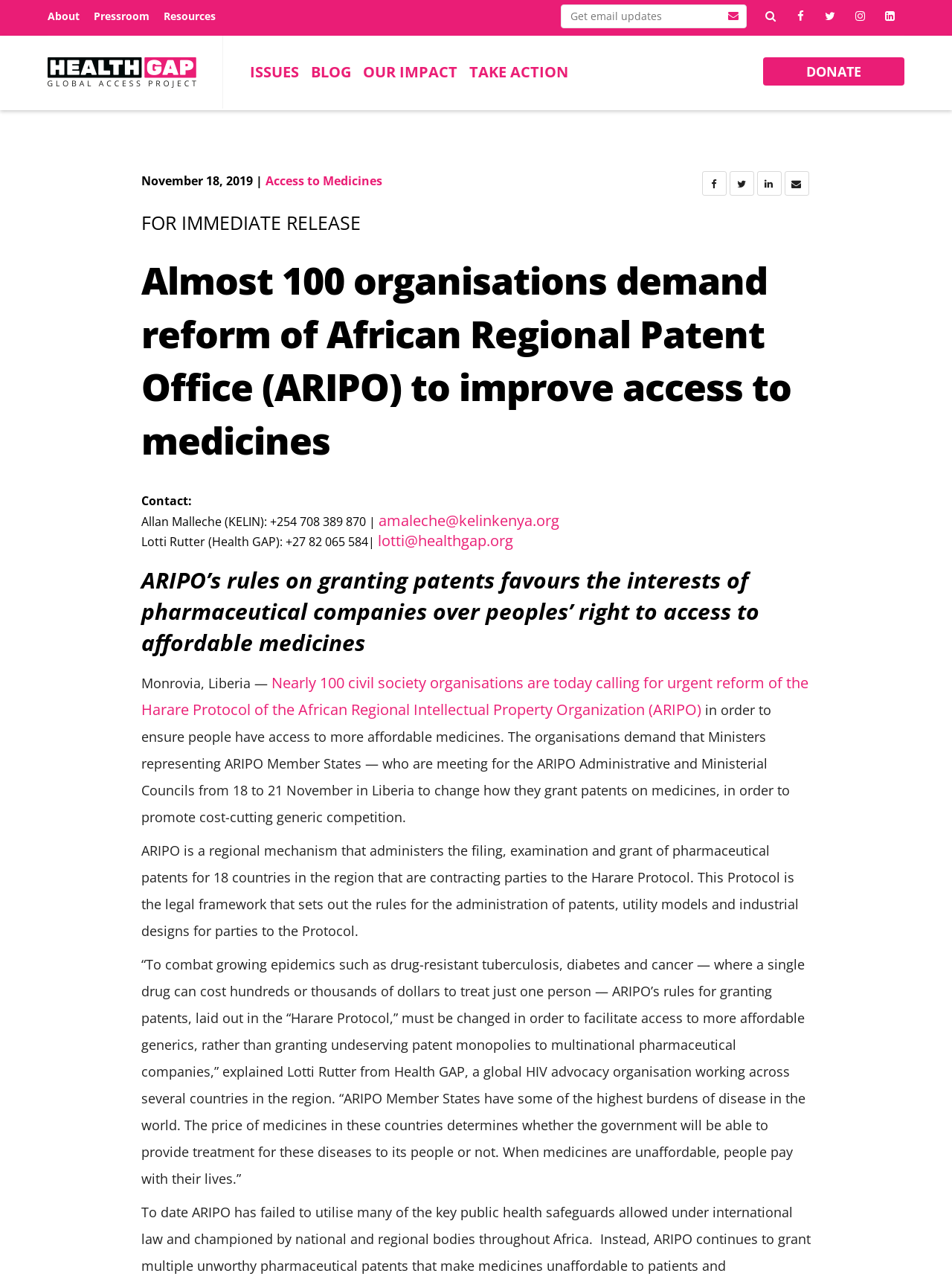Find the bounding box coordinates of the clickable area required to complete the following action: "Get email updates".

[0.589, 0.003, 0.784, 0.022]